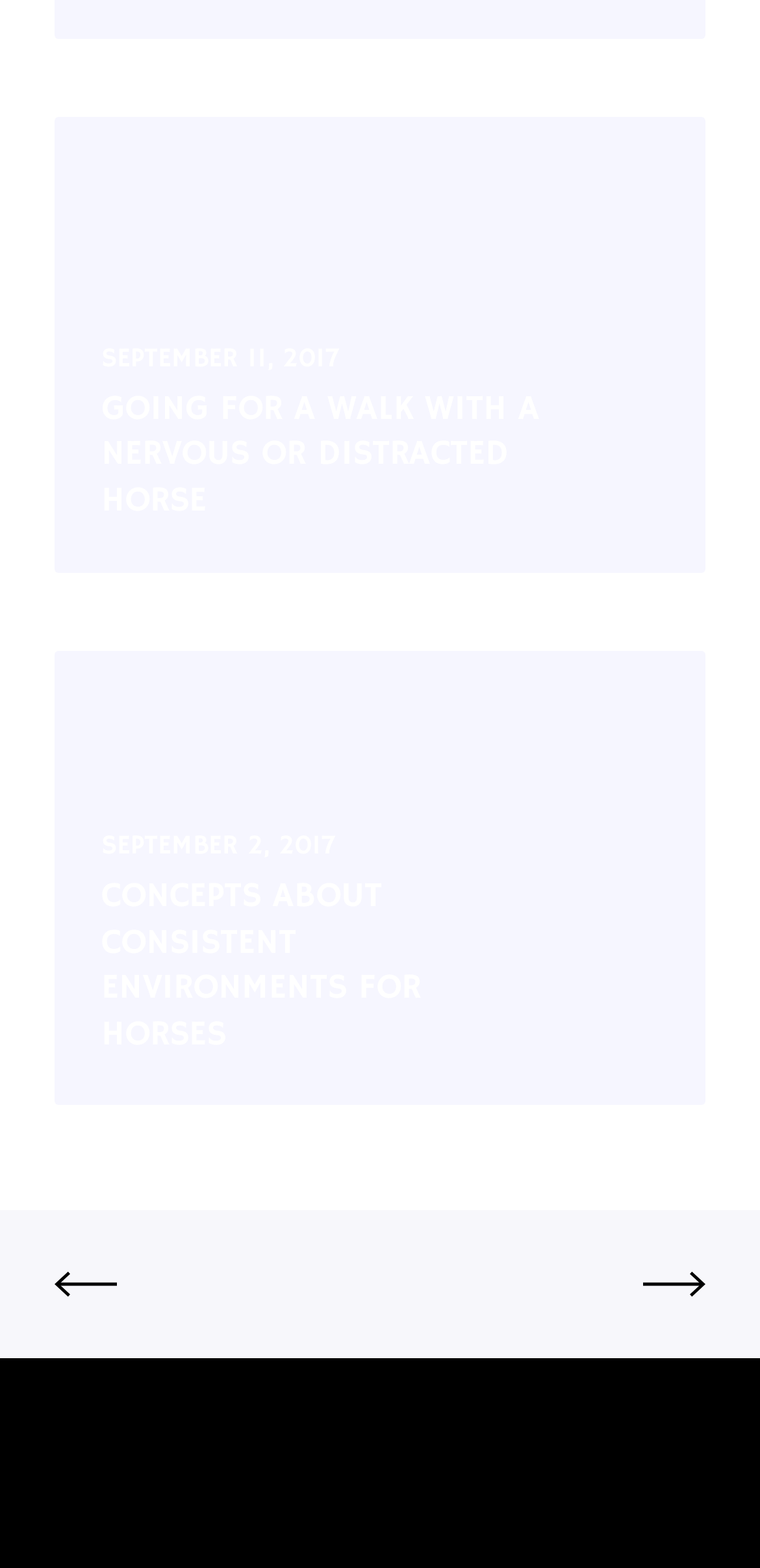Identify the bounding box for the UI element that is described as follows: "parent_node: SEPTEMBER 2, 2017".

[0.072, 0.414, 0.928, 0.705]